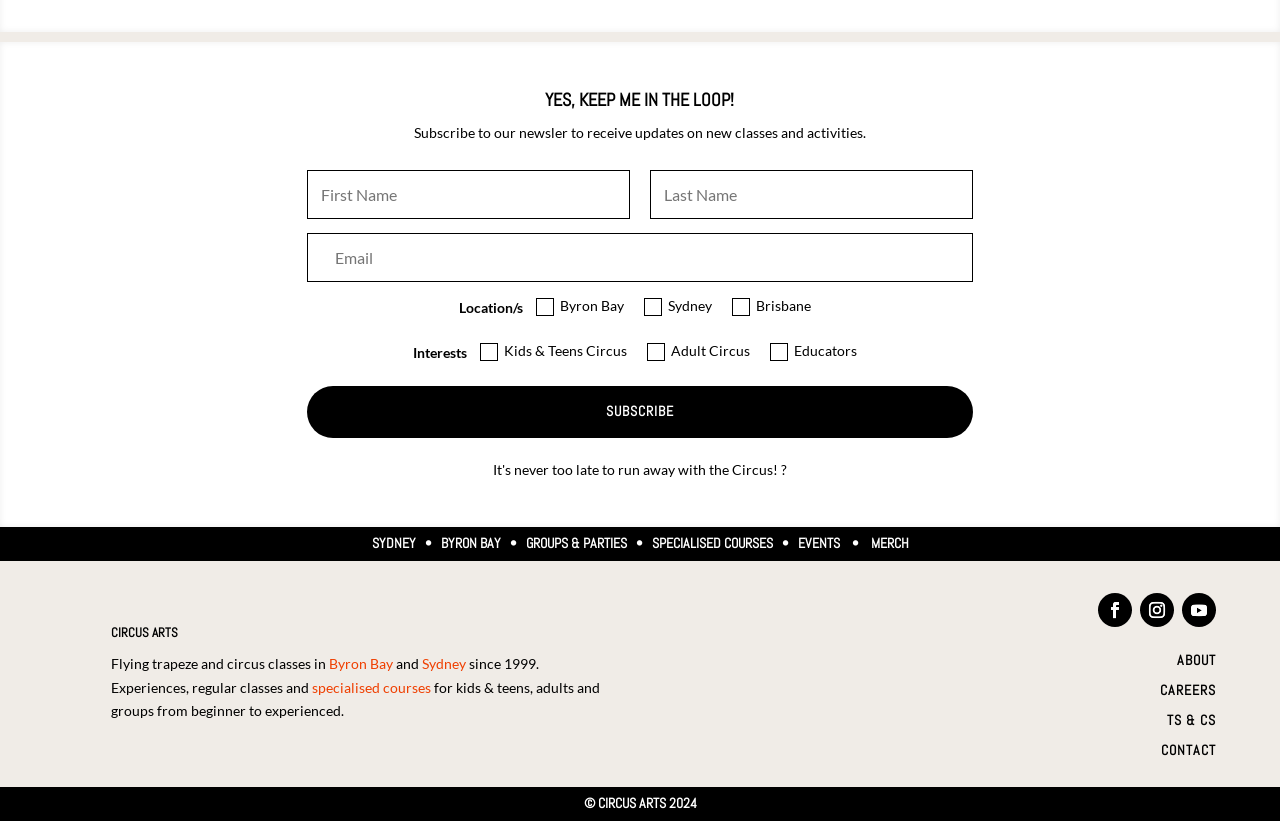Please identify the bounding box coordinates of the clickable area that will allow you to execute the instruction: "Select the Kids & Teens Circus interest".

[0.394, 0.416, 0.49, 0.437]